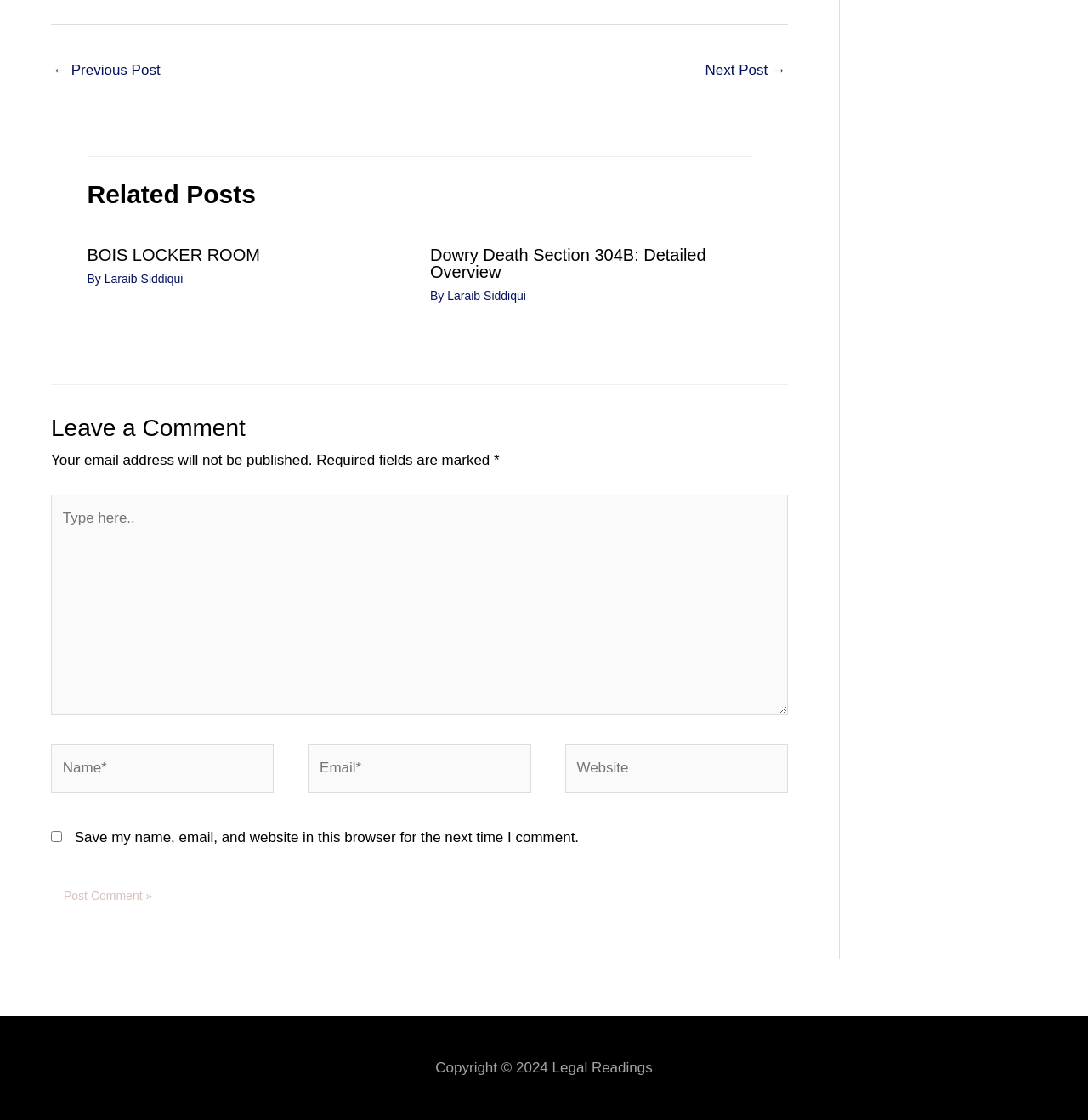Find the bounding box coordinates for the element that must be clicked to complete the instruction: "Click the 'Post Comment »' button". The coordinates should be four float numbers between 0 and 1, indicated as [left, top, right, bottom].

[0.047, 0.782, 0.152, 0.817]